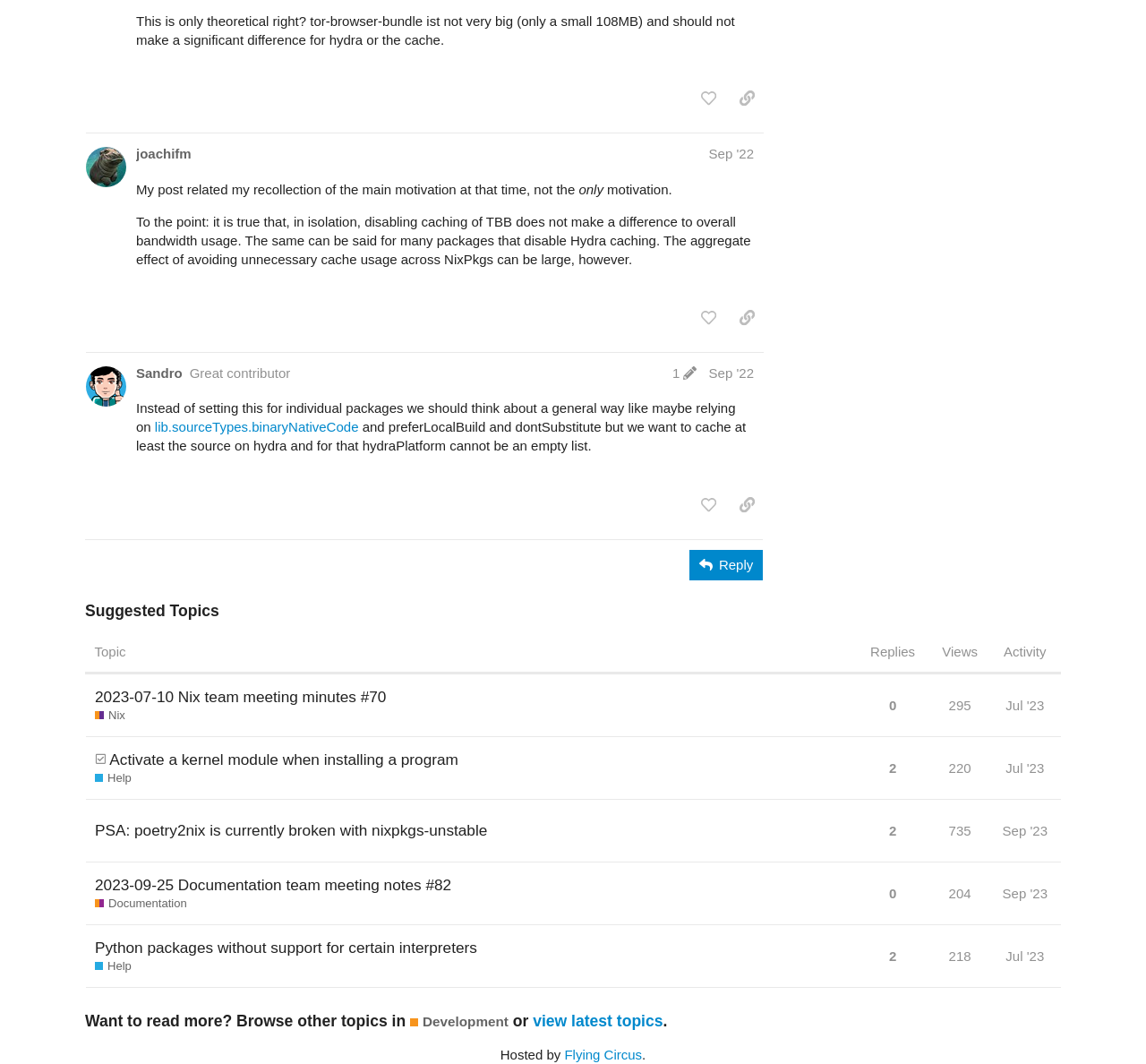Can you provide the bounding box coordinates for the element that should be clicked to implement the instruction: "sort by replies"?

[0.75, 0.593, 0.808, 0.632]